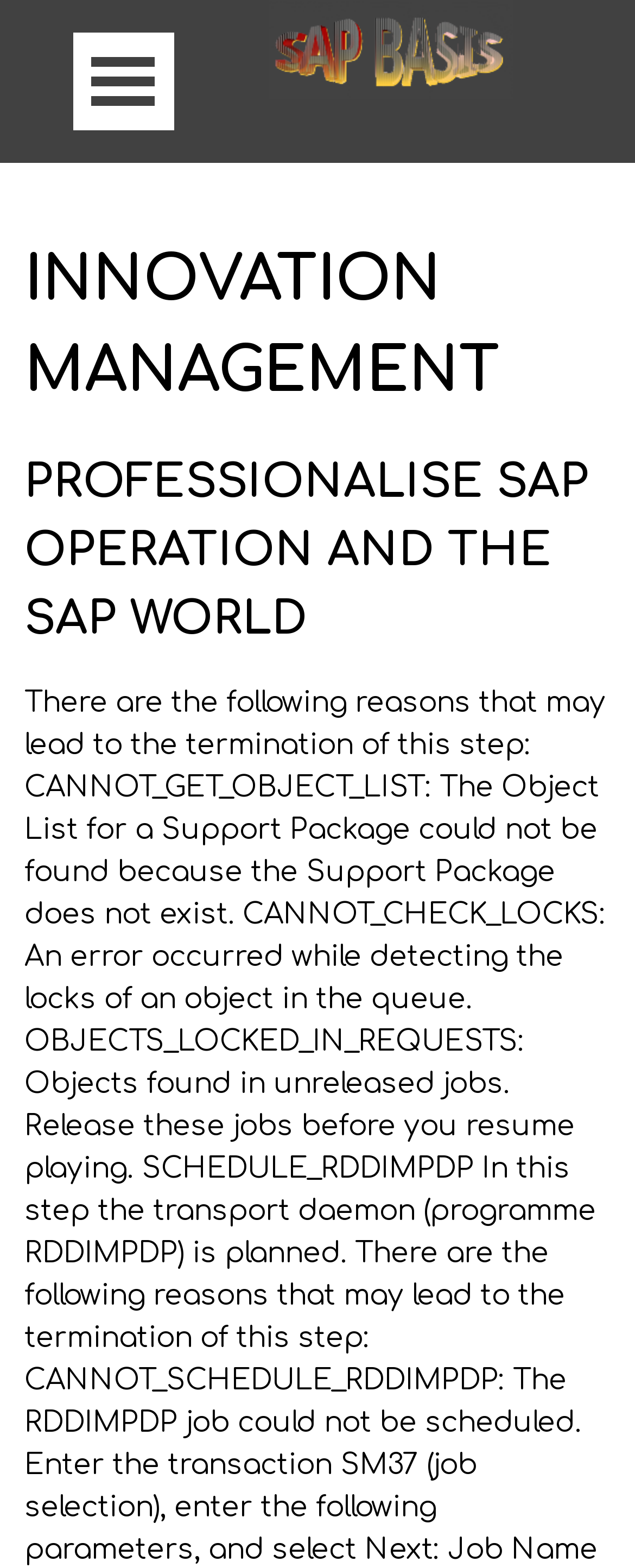Identify the bounding box for the described UI element: "alt="SAP Basis"".

[0.423, 0.0, 0.808, 0.02]